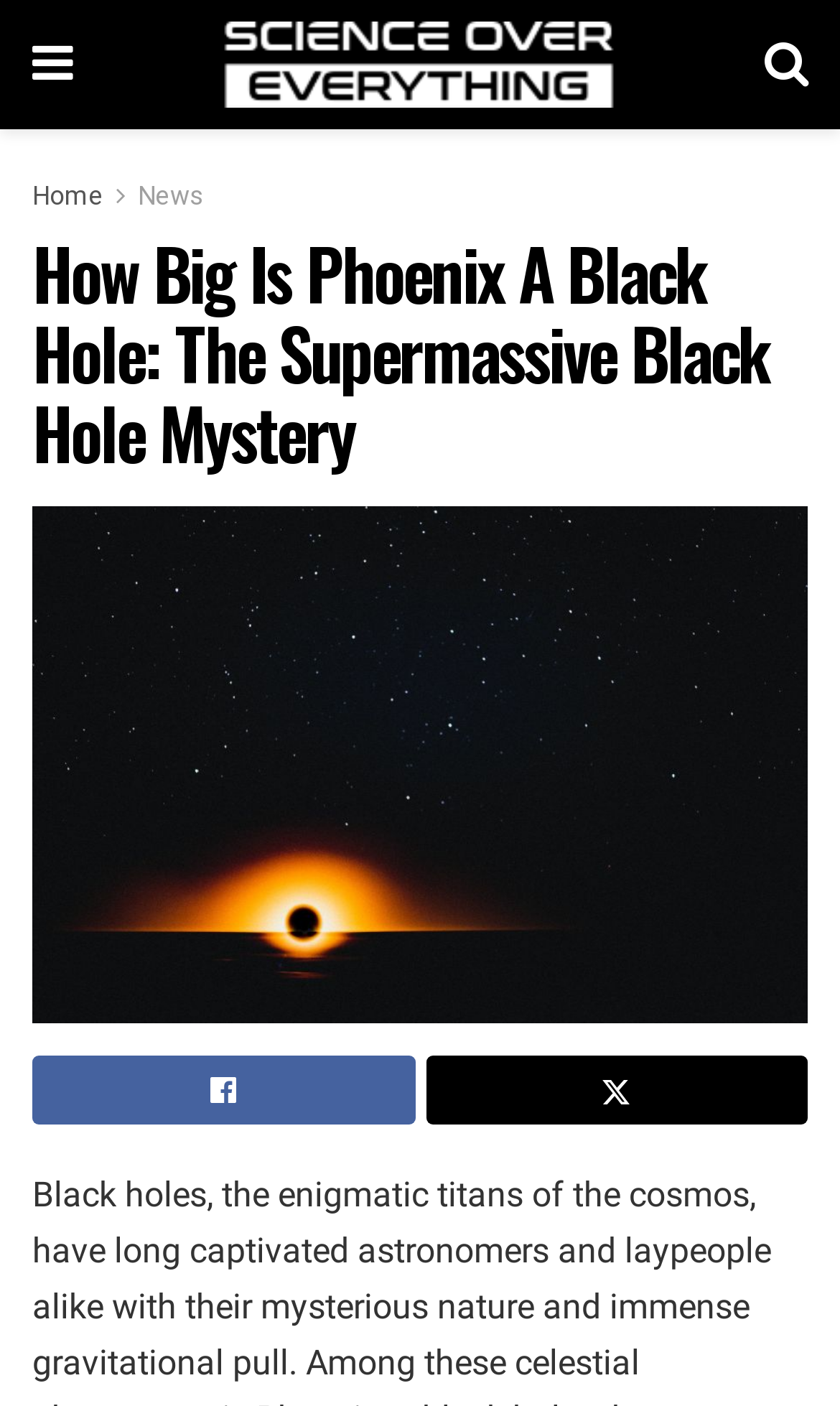Illustrate the webpage with a detailed description.

The webpage is about exploring the size of Phoenix, a supermassive black hole. At the top left corner, there are three links: a Facebook icon, a Twitter icon, and a link to the "Home" page. Next to these links, there are two more links: "News" and another Facebook icon. 

Below these links, there is a heading that reads "How Big Is Phoenix A Black Hole: The Supermassive Black Hole Mystery". 

Underneath the heading, there is a large link that spans almost the entire width of the page, which is also titled "How Big Is Phoenix A Black Hole". This link contains an image related to the topic. 

At the bottom left corner, there are two more links: a Pinterest icon and an empty link. To the right of these links, there is a small image, likely a social media icon.